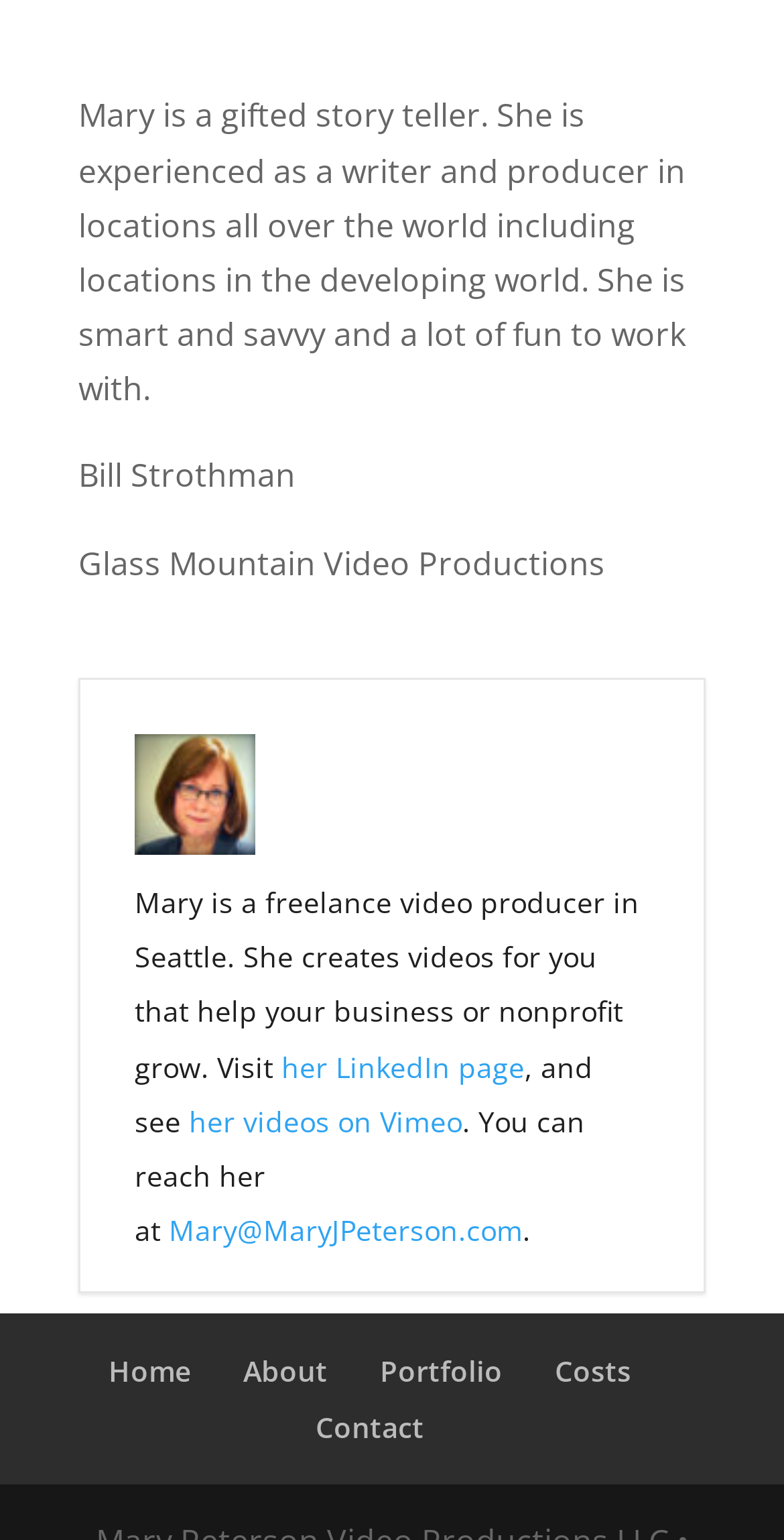Locate the bounding box coordinates of the segment that needs to be clicked to meet this instruction: "view the portfolio".

[0.485, 0.878, 0.641, 0.903]